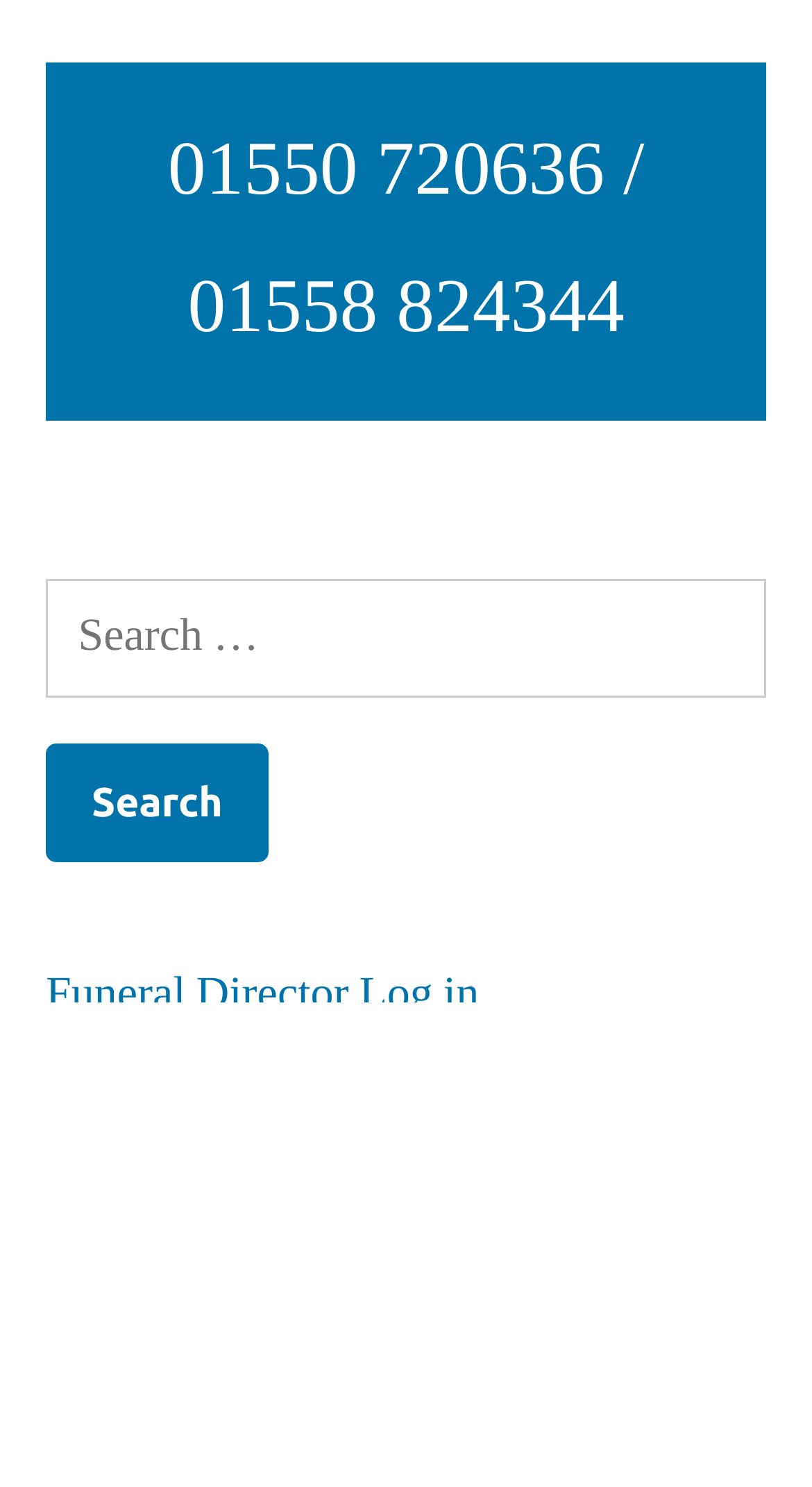Given the element description, predict the bounding box coordinates in the format (top-left x, top-left y, bottom-right x, bottom-right y). Make sure all values are between 0 and 1. Here is the element description: Contact Us

[0.056, 0.866, 0.845, 0.931]